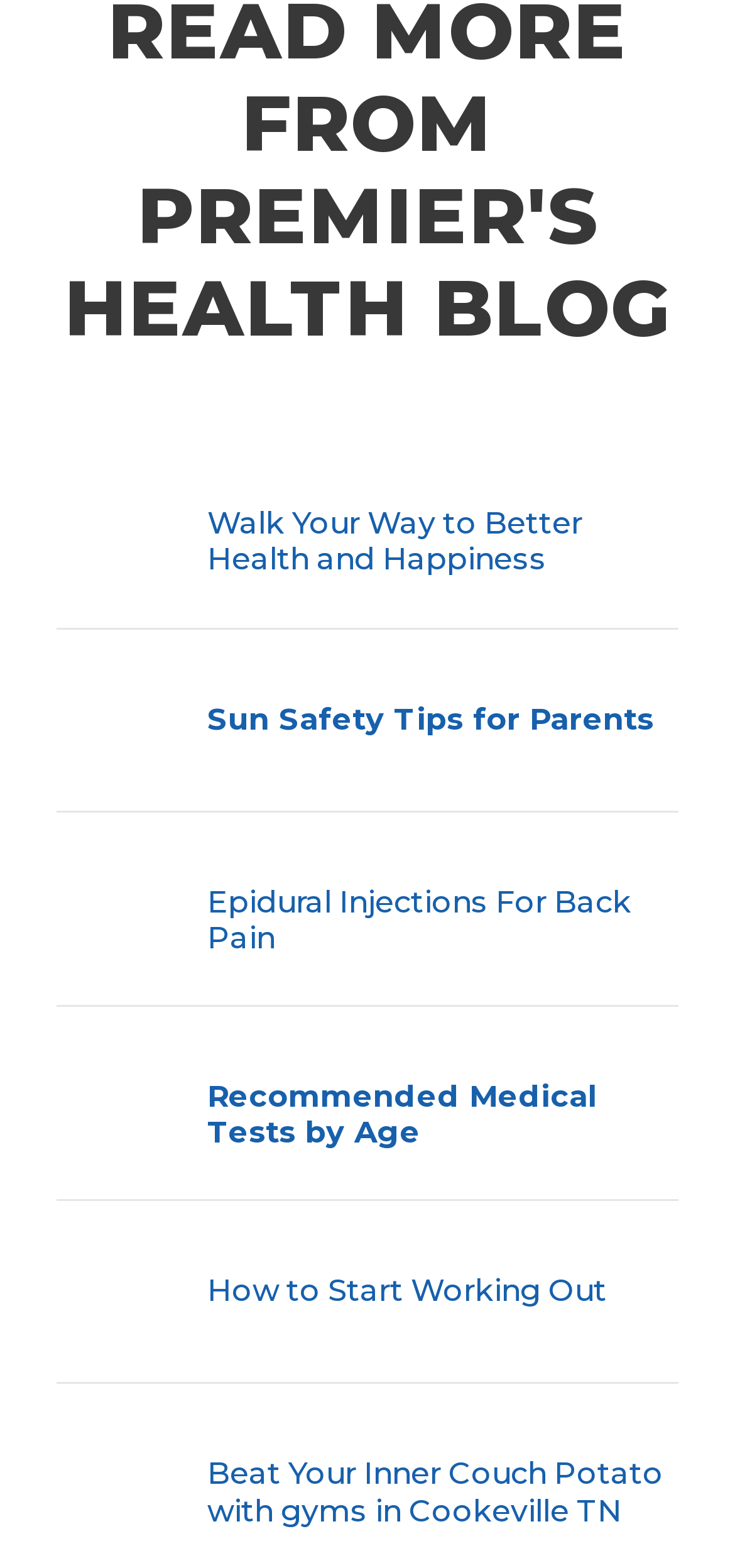Kindly respond to the following question with a single word or a brief phrase: 
What is the topic of the last heading?

Beat Your Inner Couch Potato with gyms in Cookeville TN